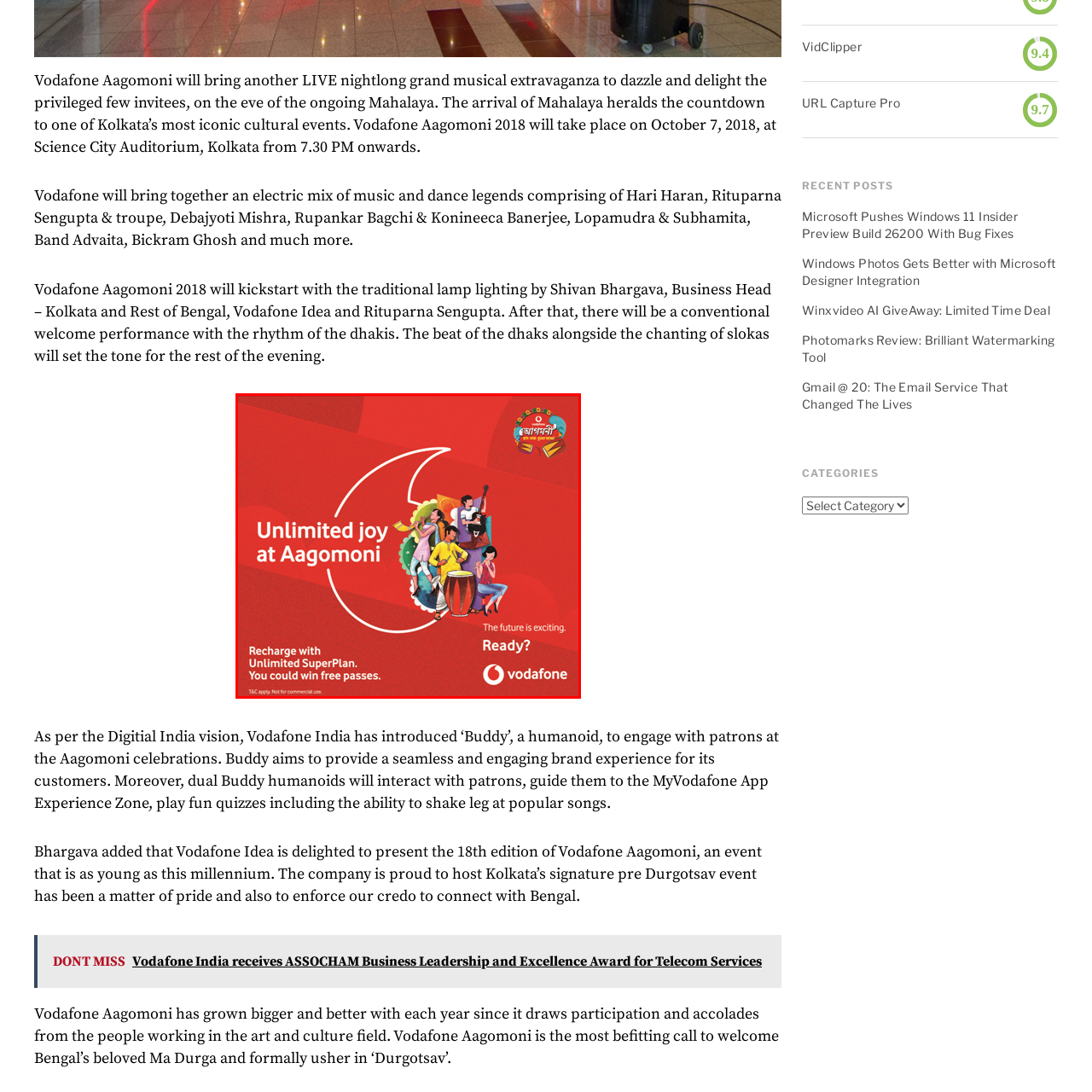Look at the image segment within the red box, What is the purpose of the 'Unlimited SuperPlan'? Give a brief response in one word or phrase.

To win free passes